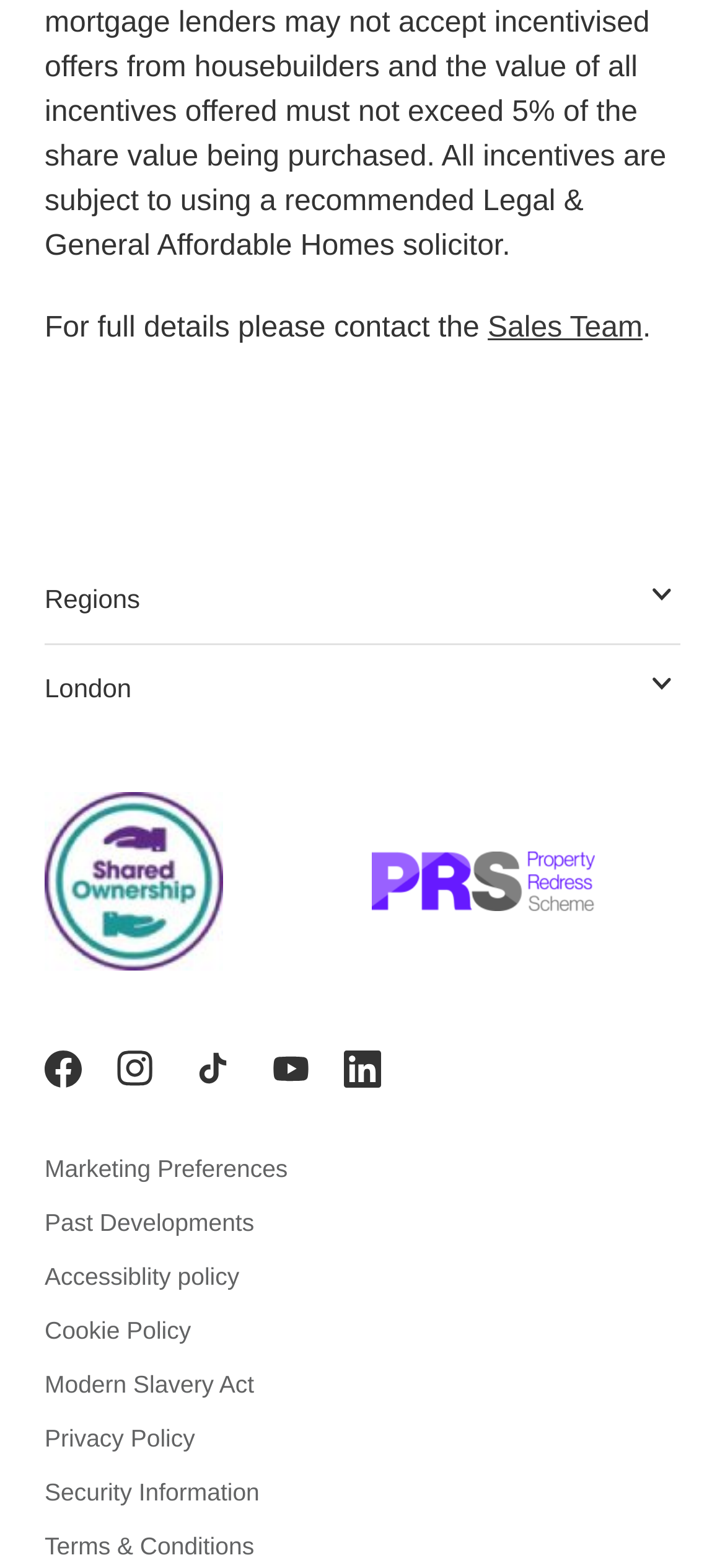Please identify the bounding box coordinates of the clickable region that I should interact with to perform the following instruction: "Learn about Past Developments". The coordinates should be expressed as four float numbers between 0 and 1, i.e., [left, top, right, bottom].

[0.062, 0.771, 0.351, 0.789]